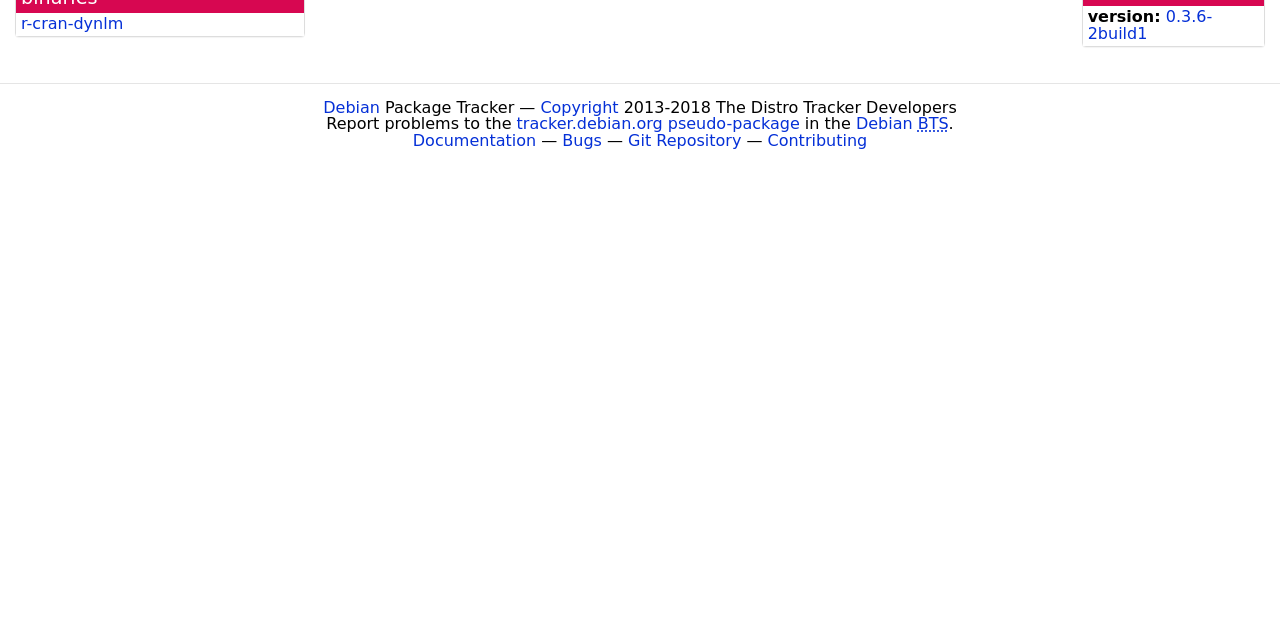Please specify the bounding box coordinates in the format (top-left x, top-left y, bottom-right x, bottom-right y), with all values as floating point numbers between 0 and 1. Identify the bounding box of the UI element described by: 0.3.6-2build1

[0.85, 0.011, 0.947, 0.067]